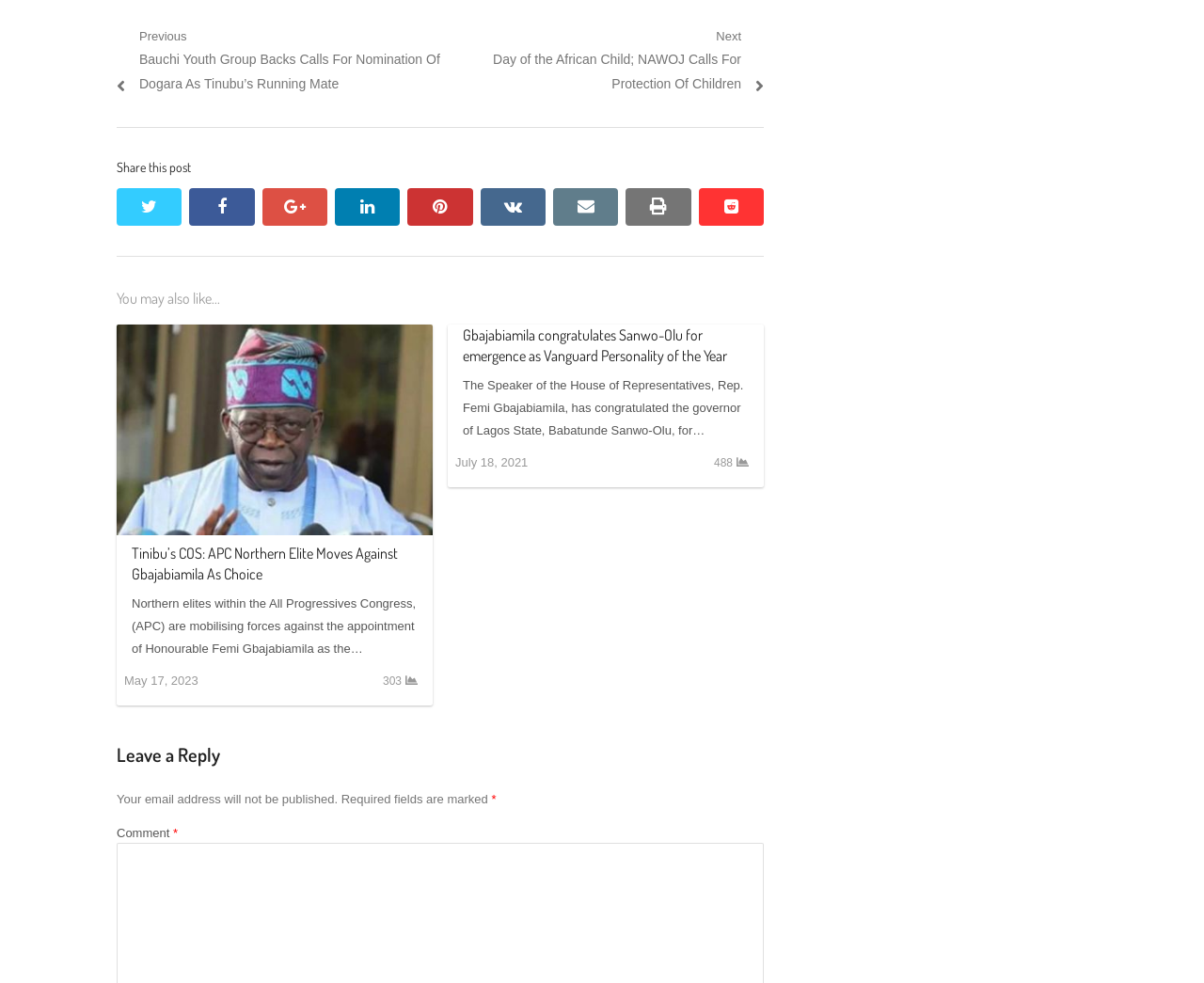Pinpoint the bounding box coordinates of the clickable area necessary to execute the following instruction: "Click on the 'Next post' link". The coordinates should be given as four float numbers between 0 and 1, namely [left, top, right, bottom].

[0.366, 0.026, 0.634, 0.098]